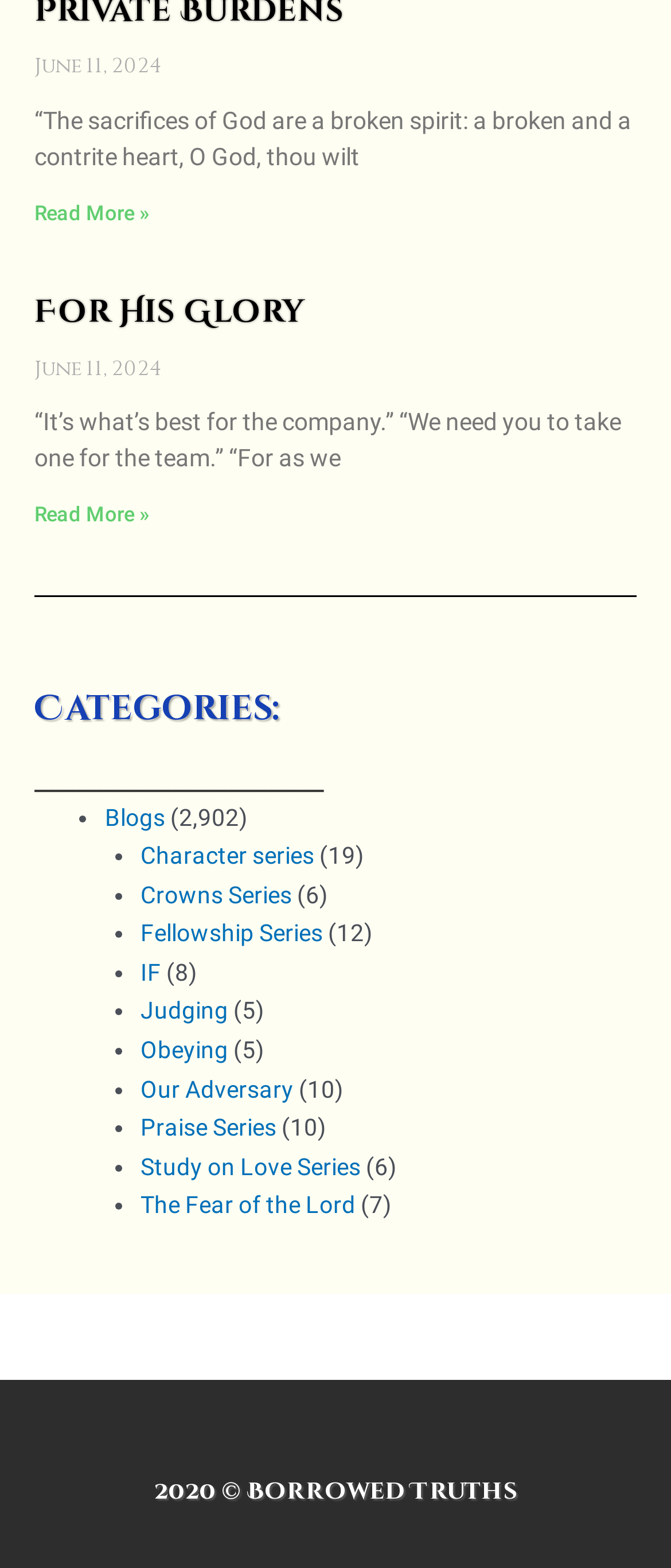Pinpoint the bounding box coordinates of the area that must be clicked to complete this instruction: "View Blogs".

[0.156, 0.512, 0.246, 0.53]